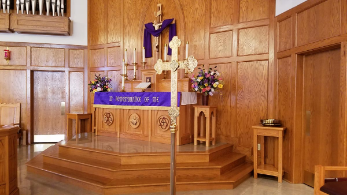What type of atmosphere is created by the wooden paneling?
Please give a detailed and thorough answer to the question, covering all relevant points.

The caption describes the wooden paneling and craftsmanship of the walls as creating a serene and inviting atmosphere, which suggests a peaceful and welcoming environment.